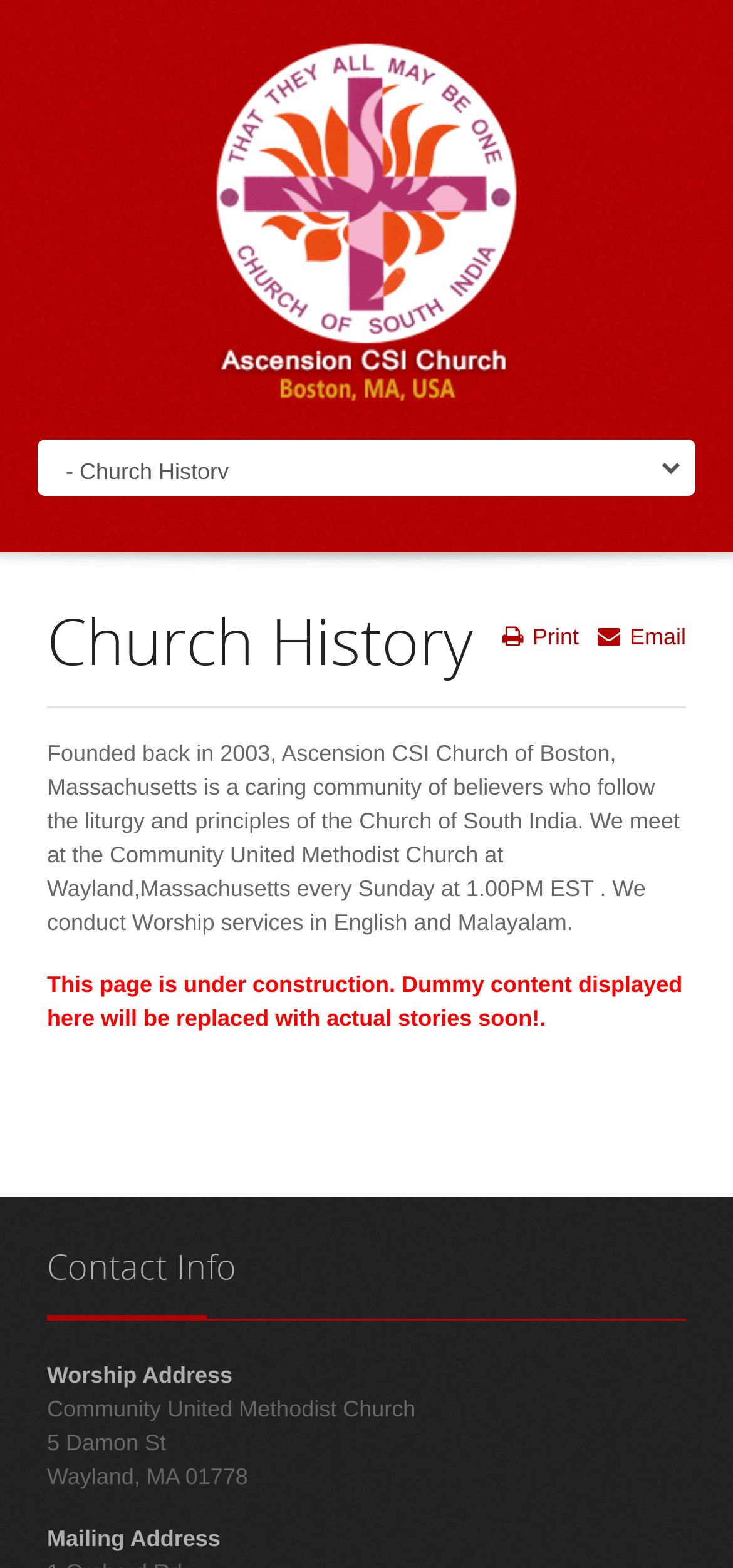What is the current status of this webpage?
Look at the image and respond to the question as thoroughly as possible.

The answer can be found in the article section of the webpage, where it is mentioned that 'This page is under construction. Dummy content displayed here will be replaced with actual stories soon!'.